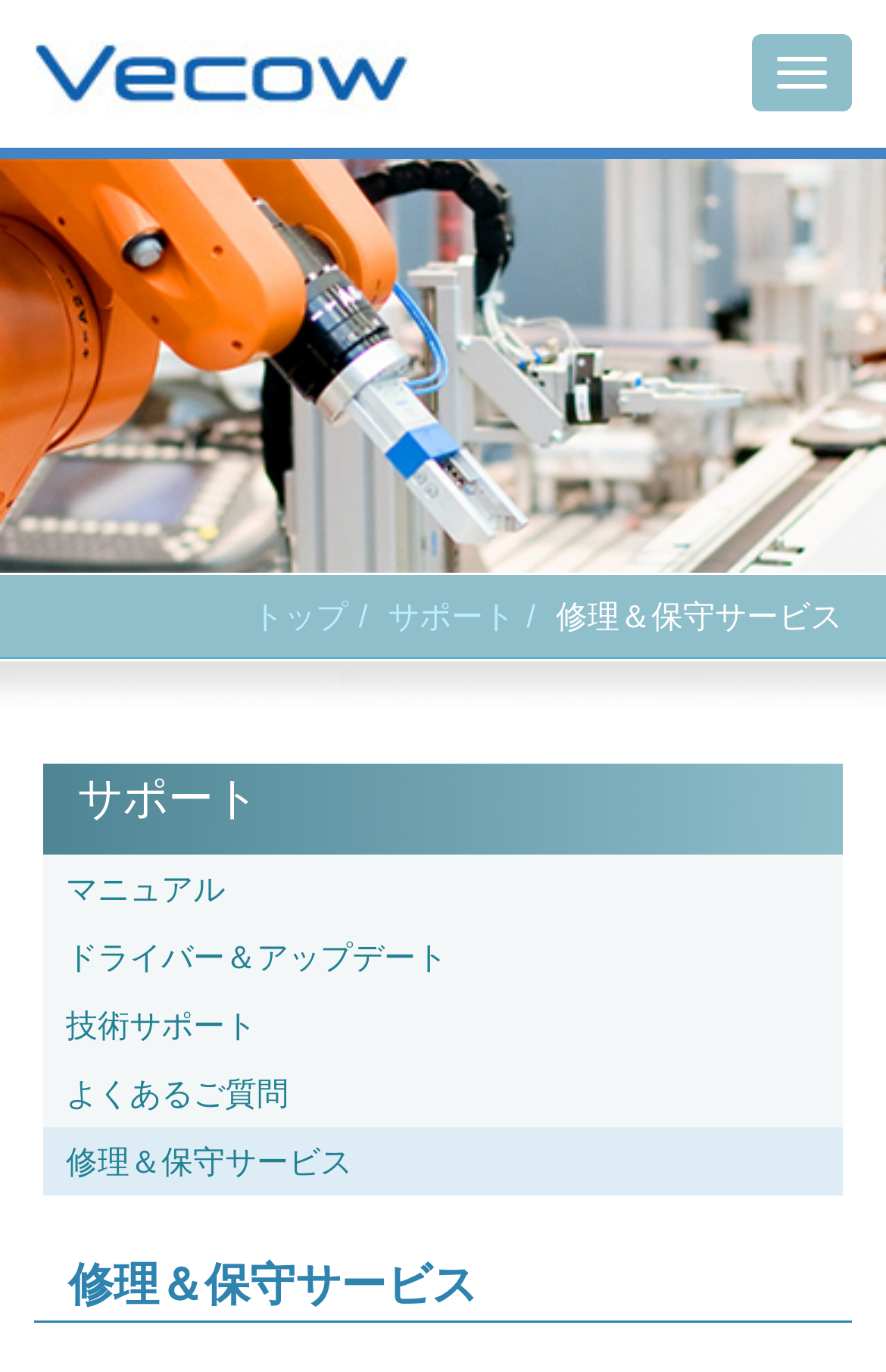Calculate the bounding box coordinates for the UI element based on the following description: "aria-label="Search" name="query"". Ensure the coordinates are four float numbers between 0 and 1, i.e., [left, top, right, bottom].

None